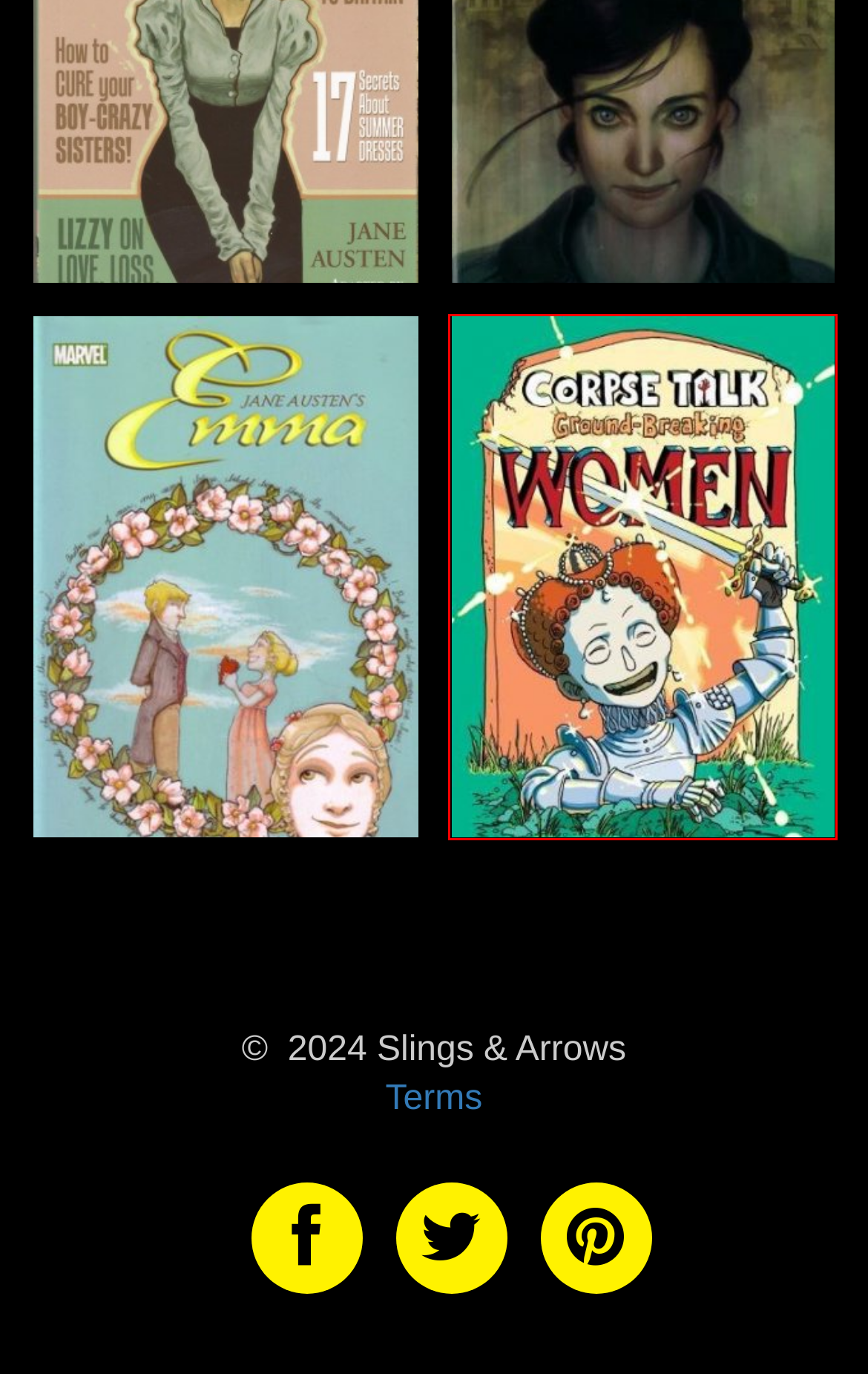Review the webpage screenshot and focus on the UI element within the red bounding box. Select the best-matching webpage description for the new webpage that follows after clicking the highlighted element. Here are the candidates:
A. Reviews crediting artist: Sonny Liew | Slings & Arrows
B. Reviewed by: Frank Plowright | Slings & Arrows
C. Emma | Slings & Arrows
D. Copyrights | Slings & Arrows
E. Corpse Talk: Ground-Breaking Women | Slings & Arrows
F. Northanger Abbey | Slings & Arrows
G. Reviews in category: Adaptation | Slings & Arrows
H. Pride & Prejudice | Slings & Arrows

E